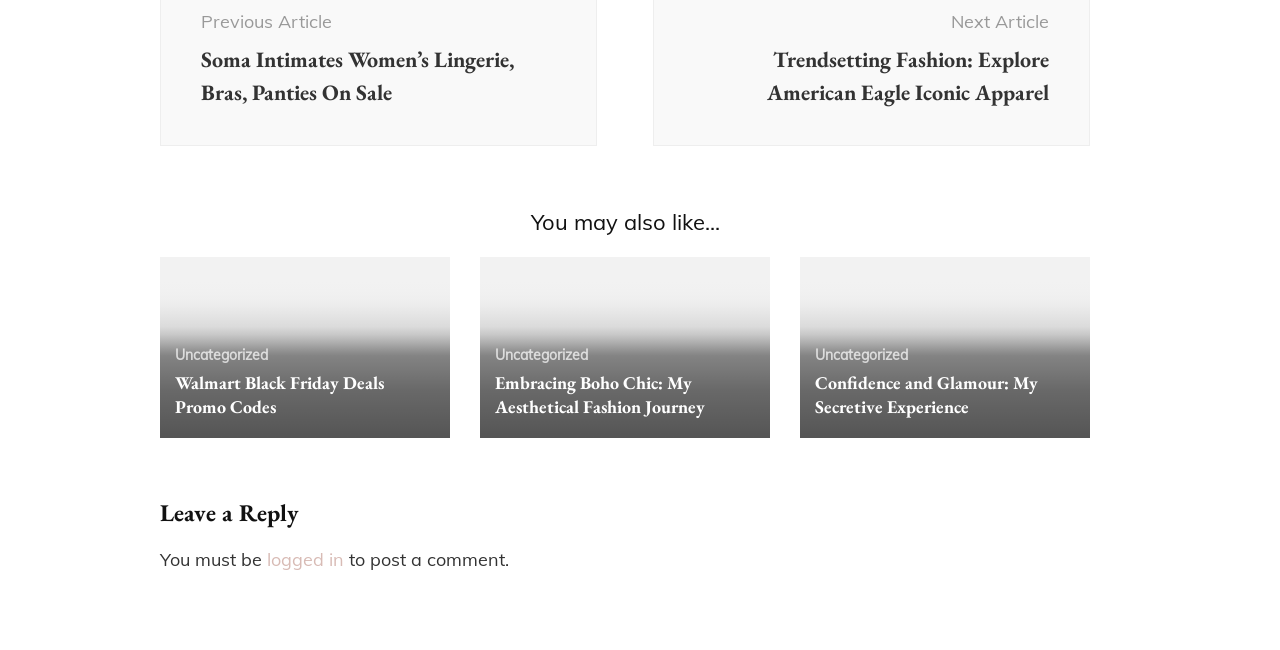Locate the bounding box coordinates of the item that should be clicked to fulfill the instruction: "Click on the 'logged in' link".

[0.209, 0.843, 0.269, 0.879]